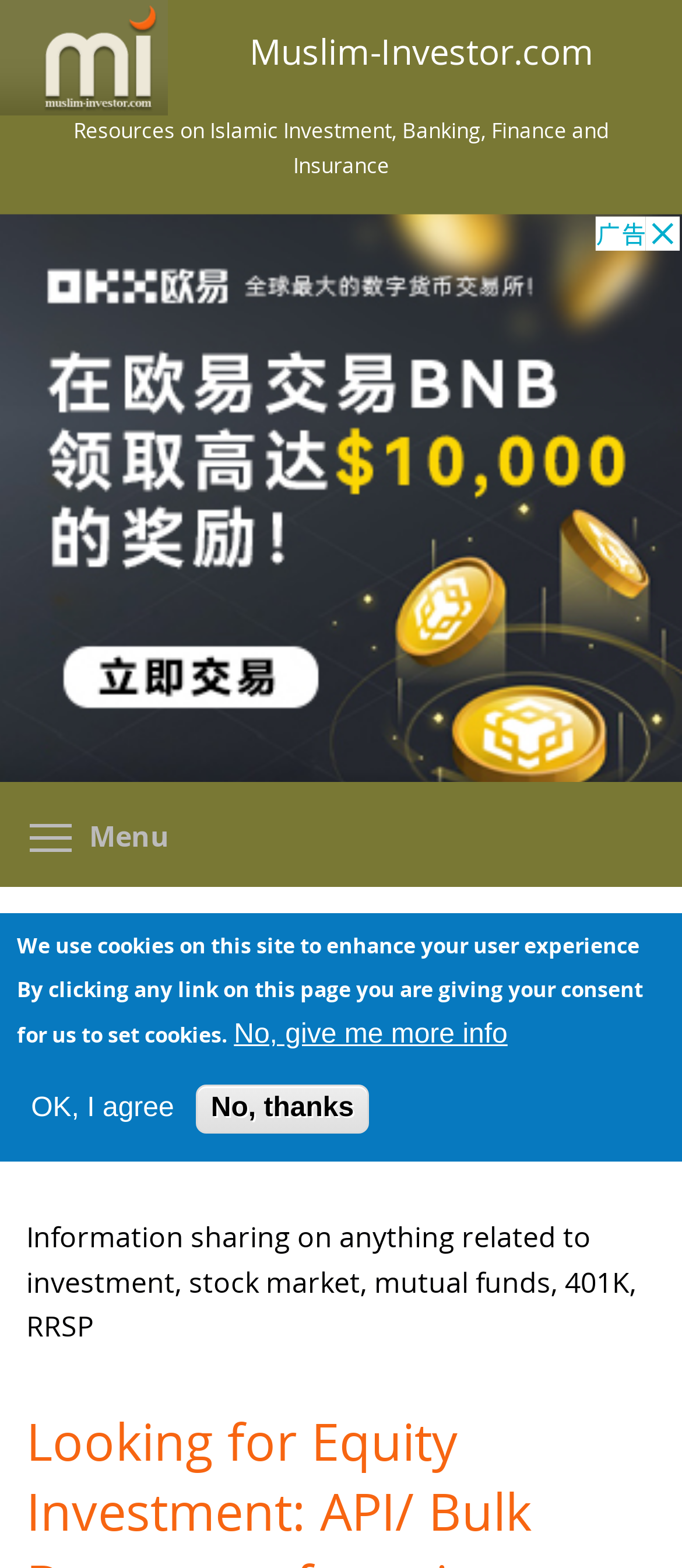Identify the bounding box coordinates of the HTML element based on this description: "Muslim-Investor.com".

[0.0, 0.0, 1.0, 0.062]